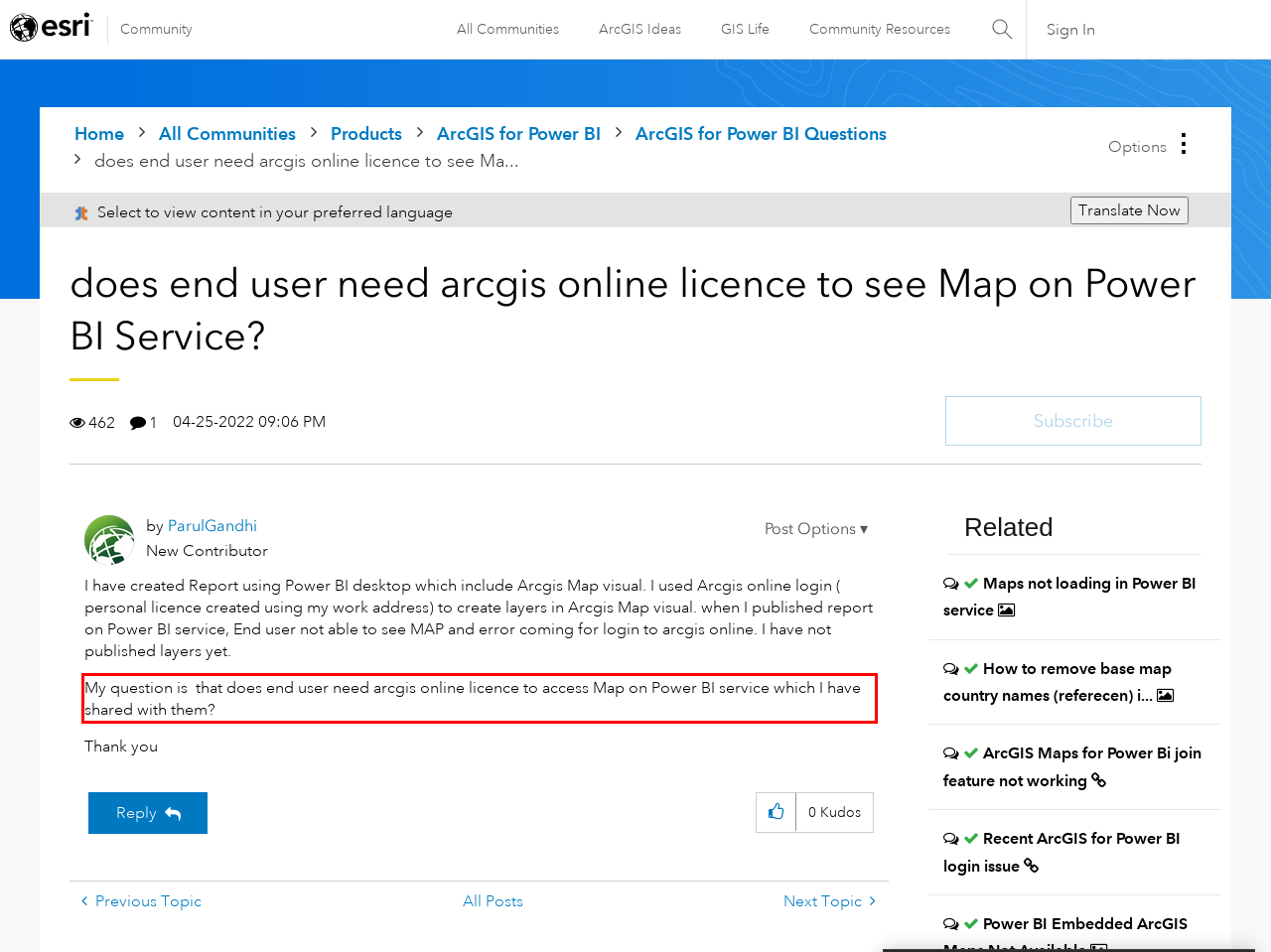Using the provided screenshot of a webpage, recognize the text inside the red rectangle bounding box by performing OCR.

My question is that does end user need arcgis online licence to access Map on Power BI service which I have shared with them?